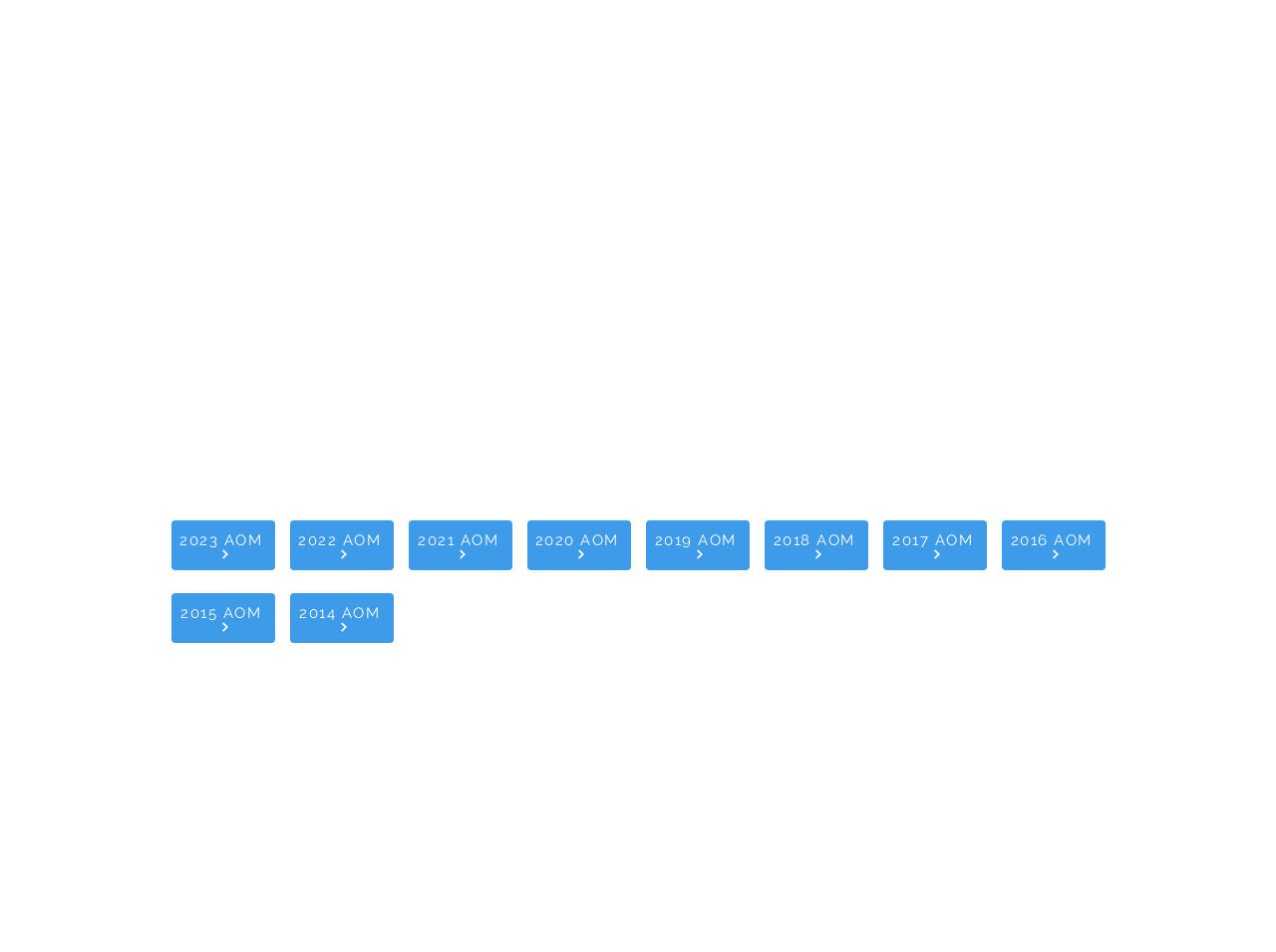How many buttons are there?
Provide a one-word or short-phrase answer based on the image.

5